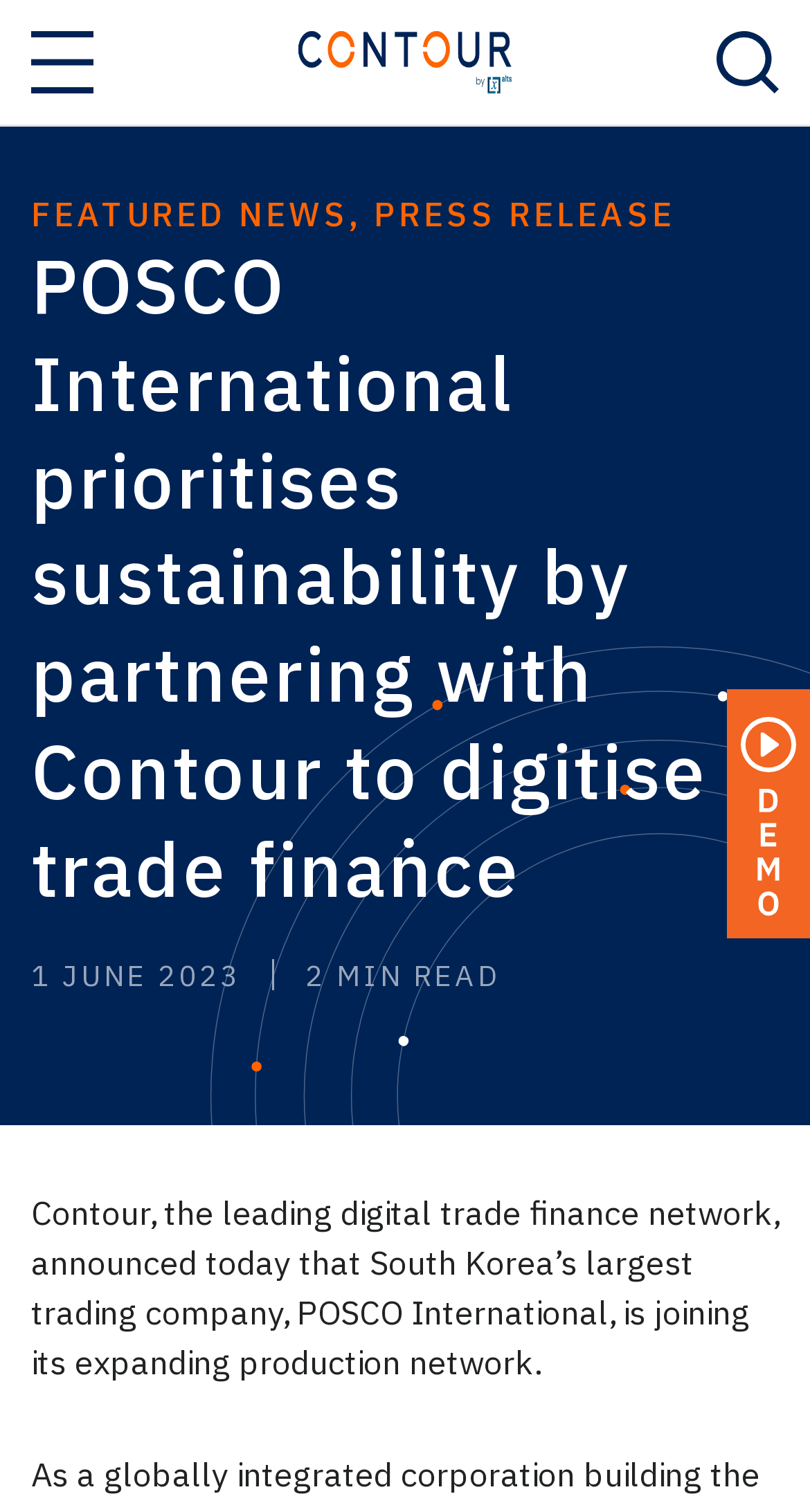How long does it take to read the article?
Answer the question with a single word or phrase by looking at the picture.

2 minutes